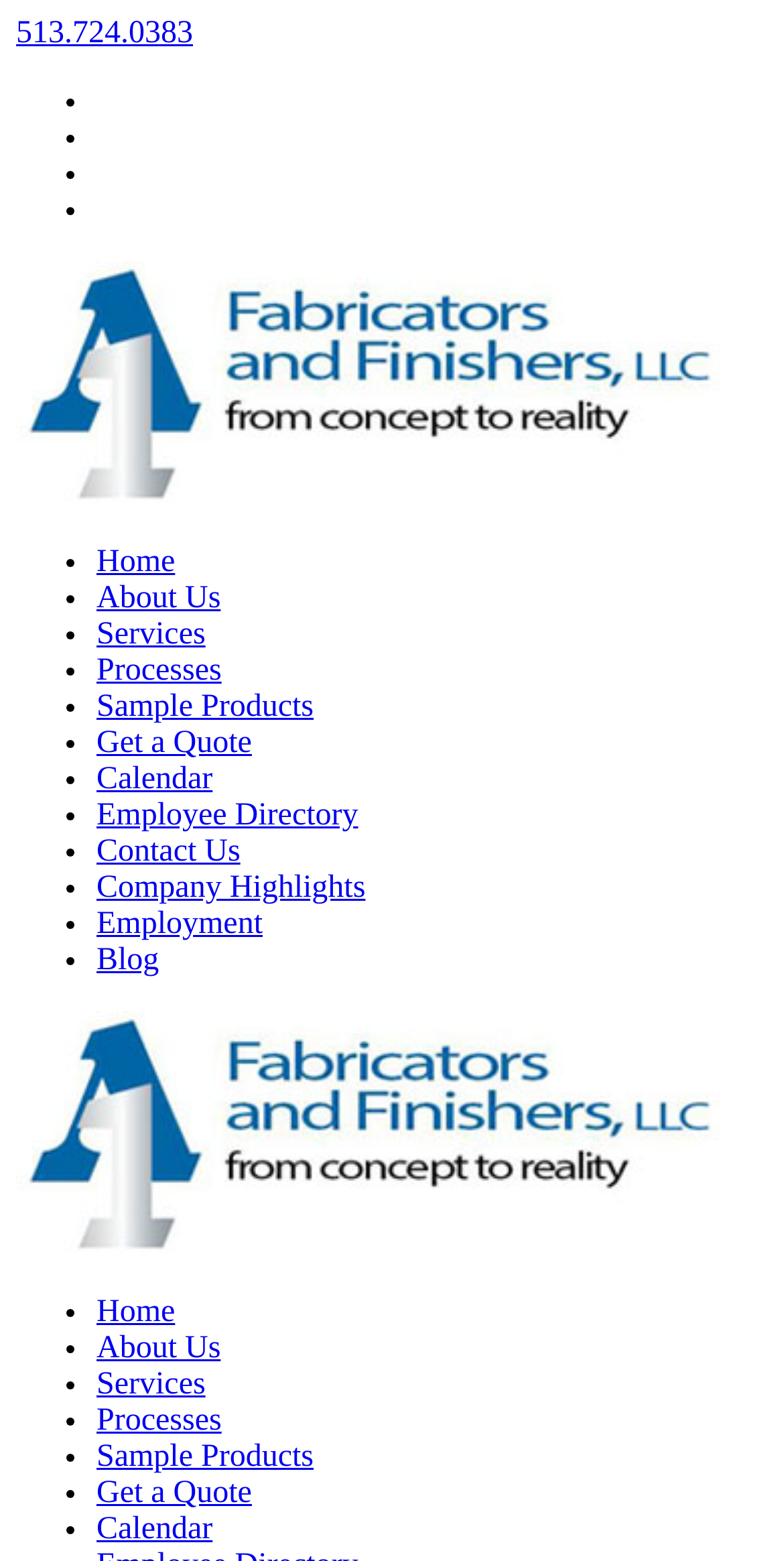Find and provide the bounding box coordinates for the UI element described with: "Get a Quote".

[0.123, 0.945, 0.321, 0.967]